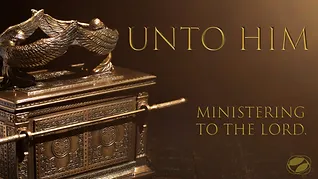Utilize the details in the image to thoroughly answer the following question: What theme is reinforced by the phrase below the ark?

The phrase 'MINISTERING TO THE LORD' is located below the ark, and it reinforces a theme of dedicated service and devotion, emphasizing the importance of worship and connection with the divine.